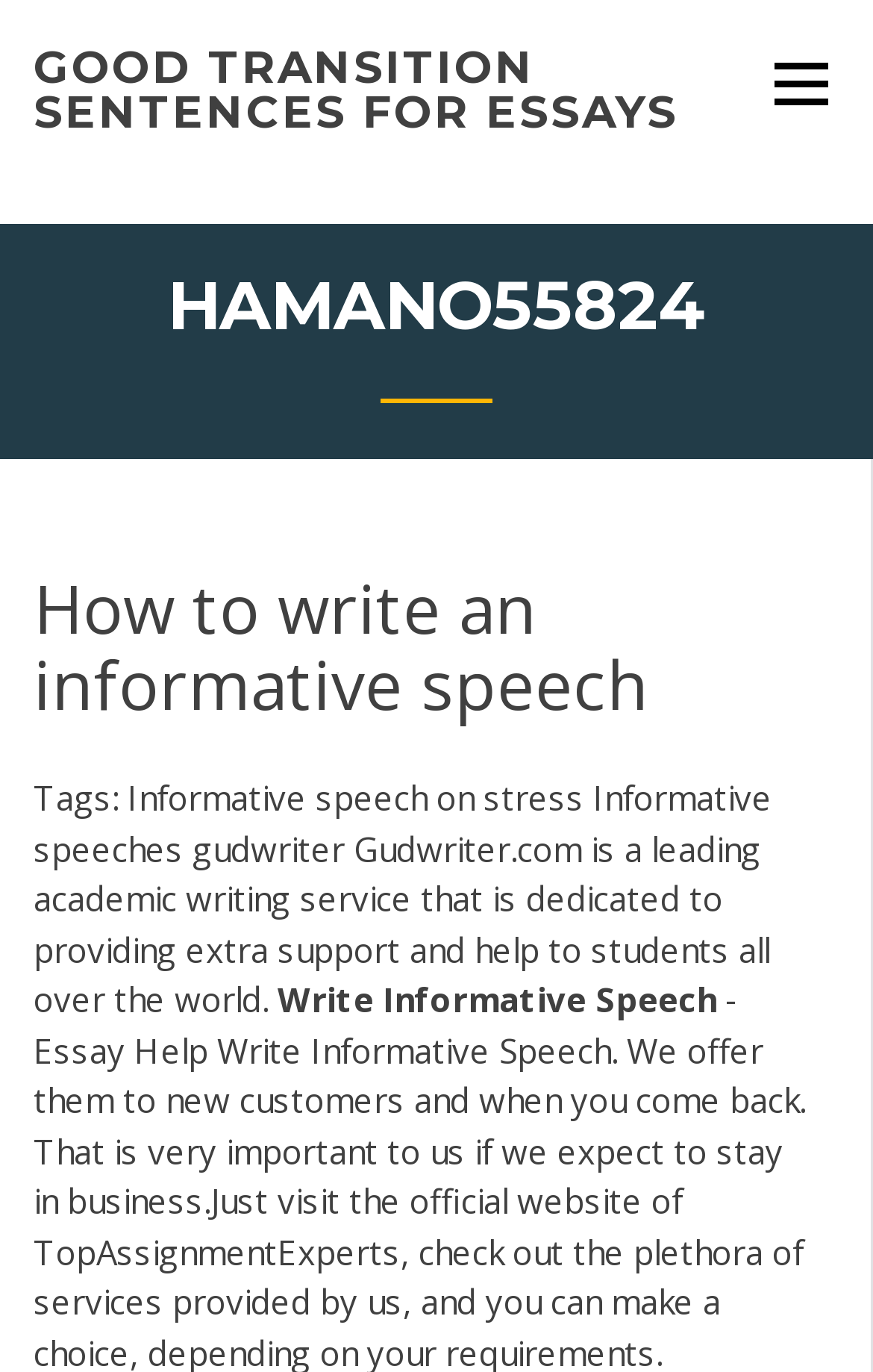Provide your answer to the question using just one word or phrase: What are the two words written in separate lines?

Write Speech